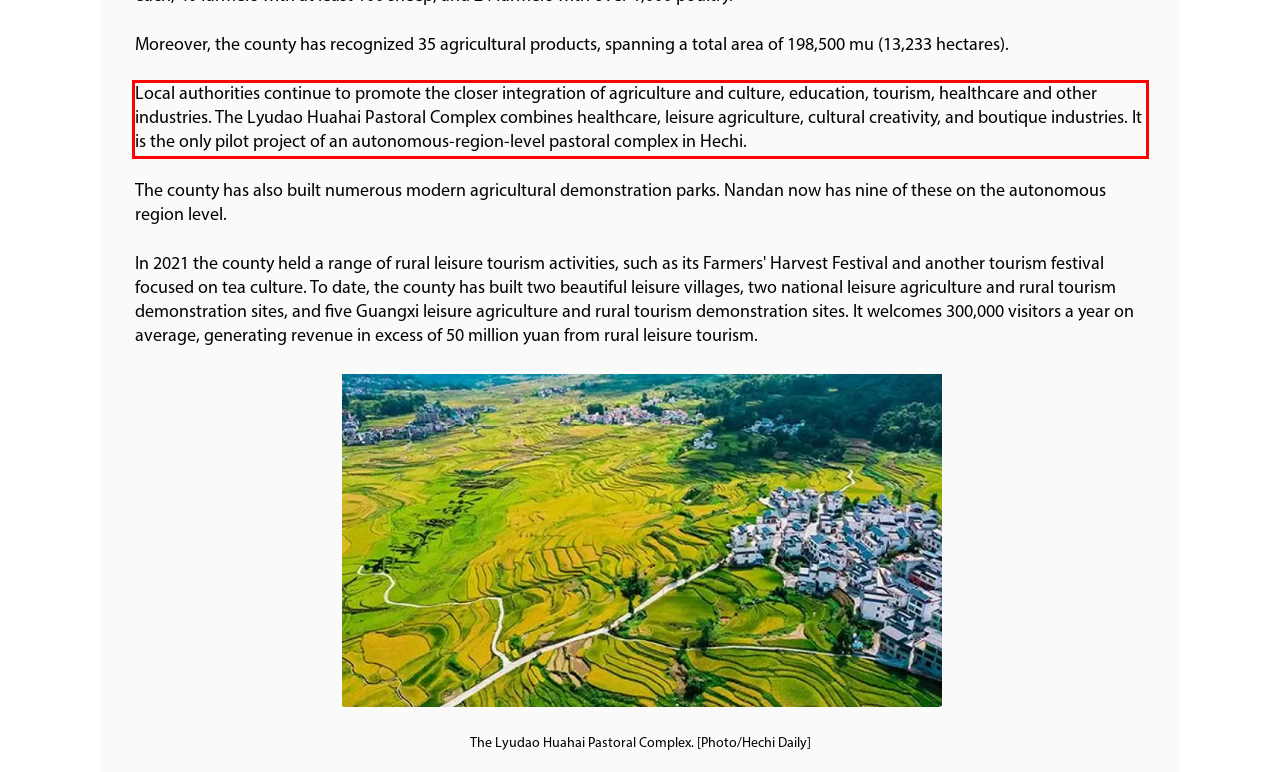Analyze the screenshot of the webpage and extract the text from the UI element that is inside the red bounding box.

Local authorities continue to promote the closer integration of agriculture and culture, education, tourism, healthcare and other industries. The Lyudao Huahai Pastoral Complex combines healthcare, leisure agriculture, cultural creativity, and boutique industries. It is the only pilot project of an autonomous-region-level pastoral complex in Hechi.